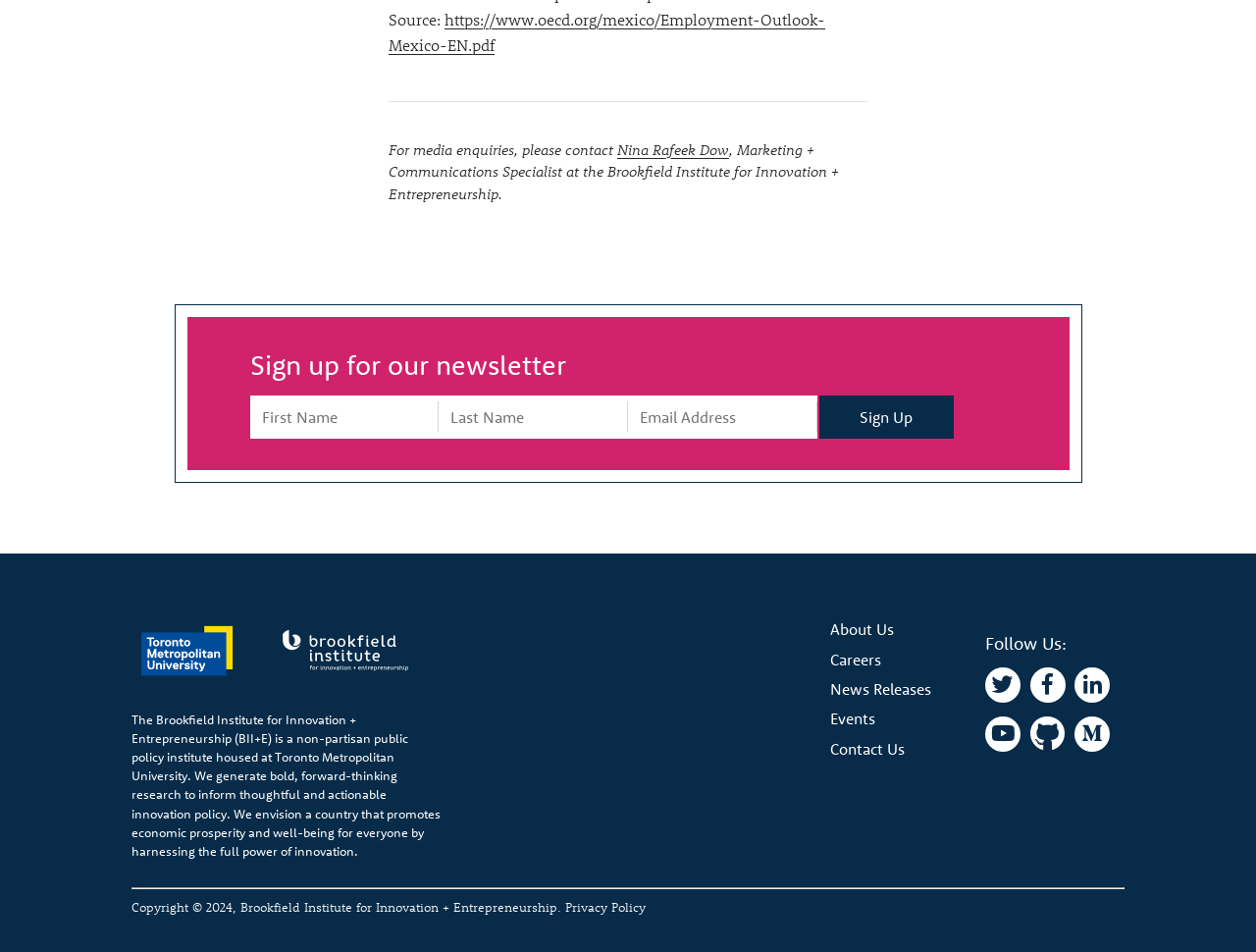Based on the image, provide a detailed and complete answer to the question: 
How many social media links are there?

There are five social media links, which can be found in the elements with IDs 1189, 1190, 1191, 1192, and 1193, all of which are of type 'link' and have Unicode characters in their descriptions, indicating they are social media links.